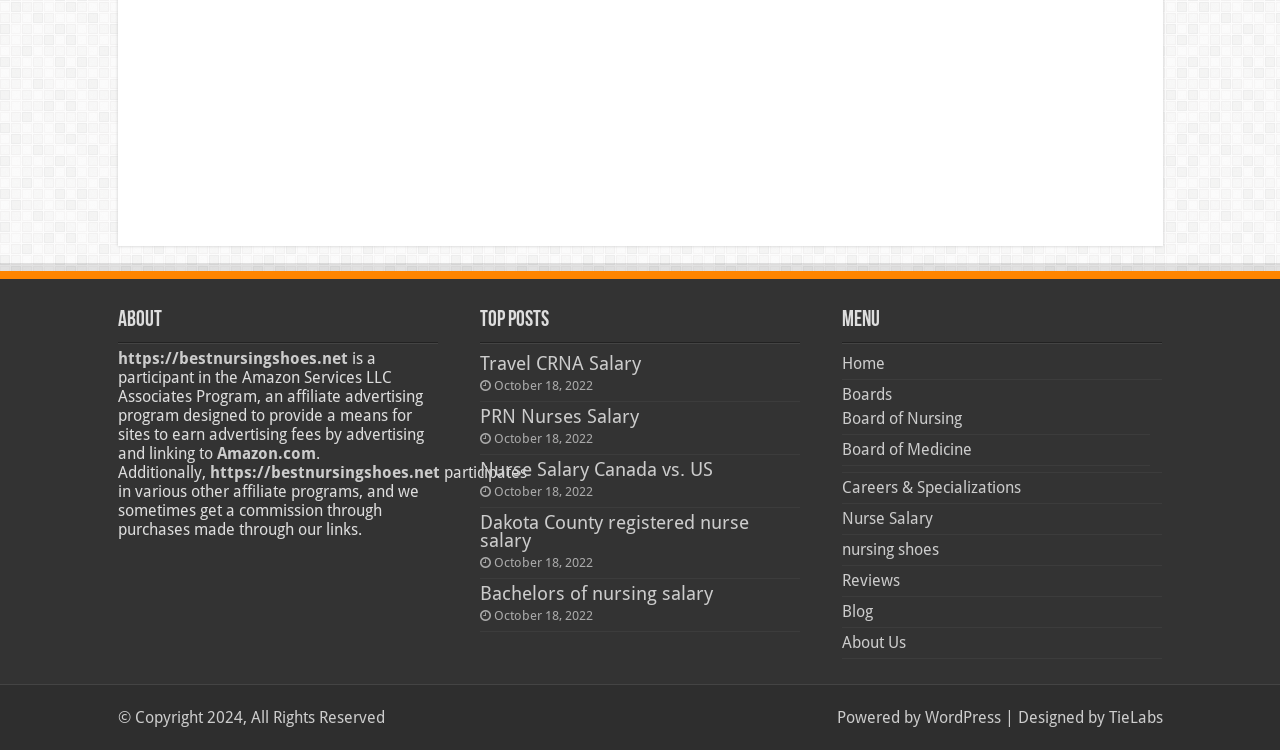How many menu items are there?
Please provide a single word or phrase as your answer based on the image.

9